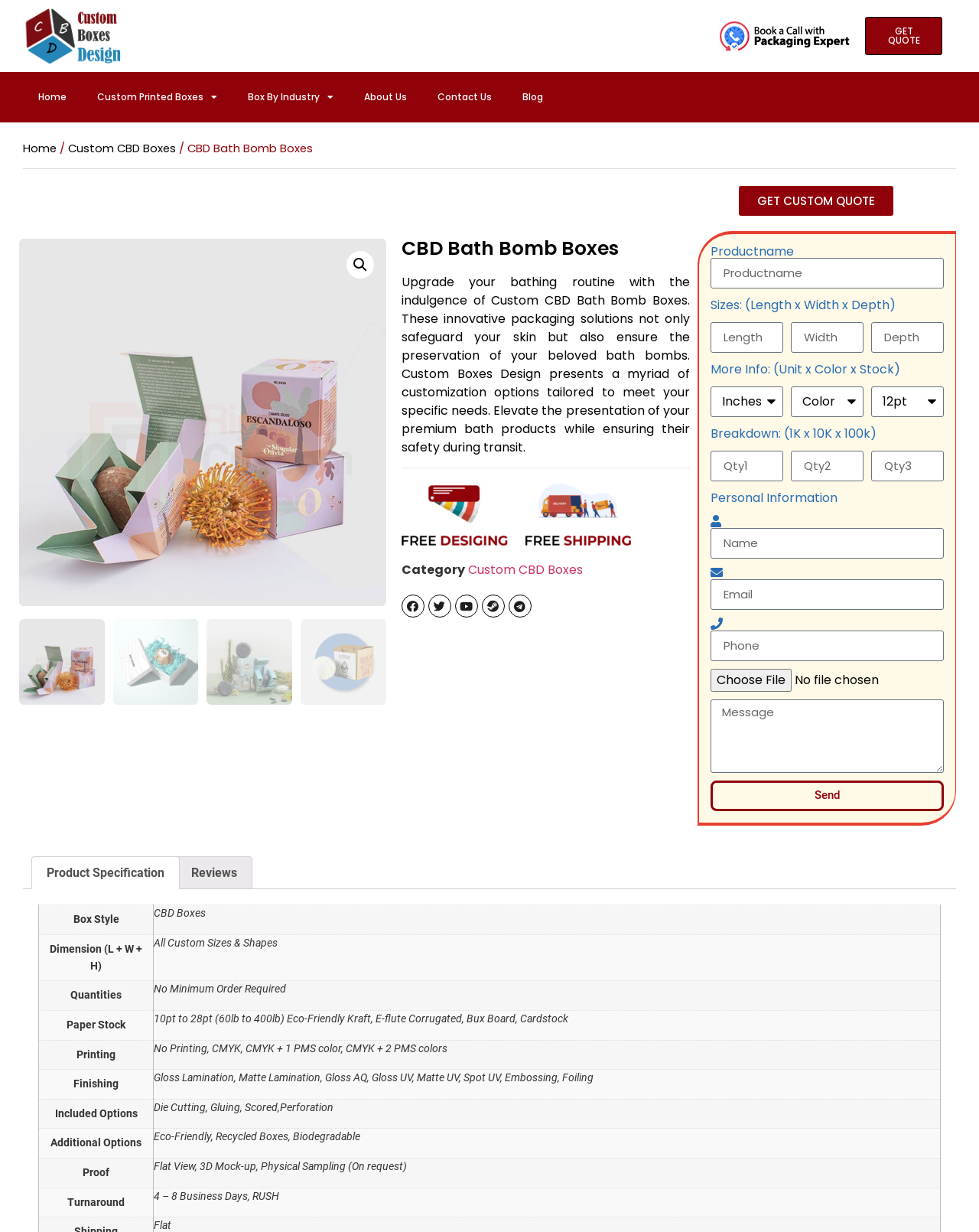Determine the coordinates of the bounding box for the clickable area needed to execute this instruction: "View product specification".

[0.032, 0.695, 0.184, 0.722]